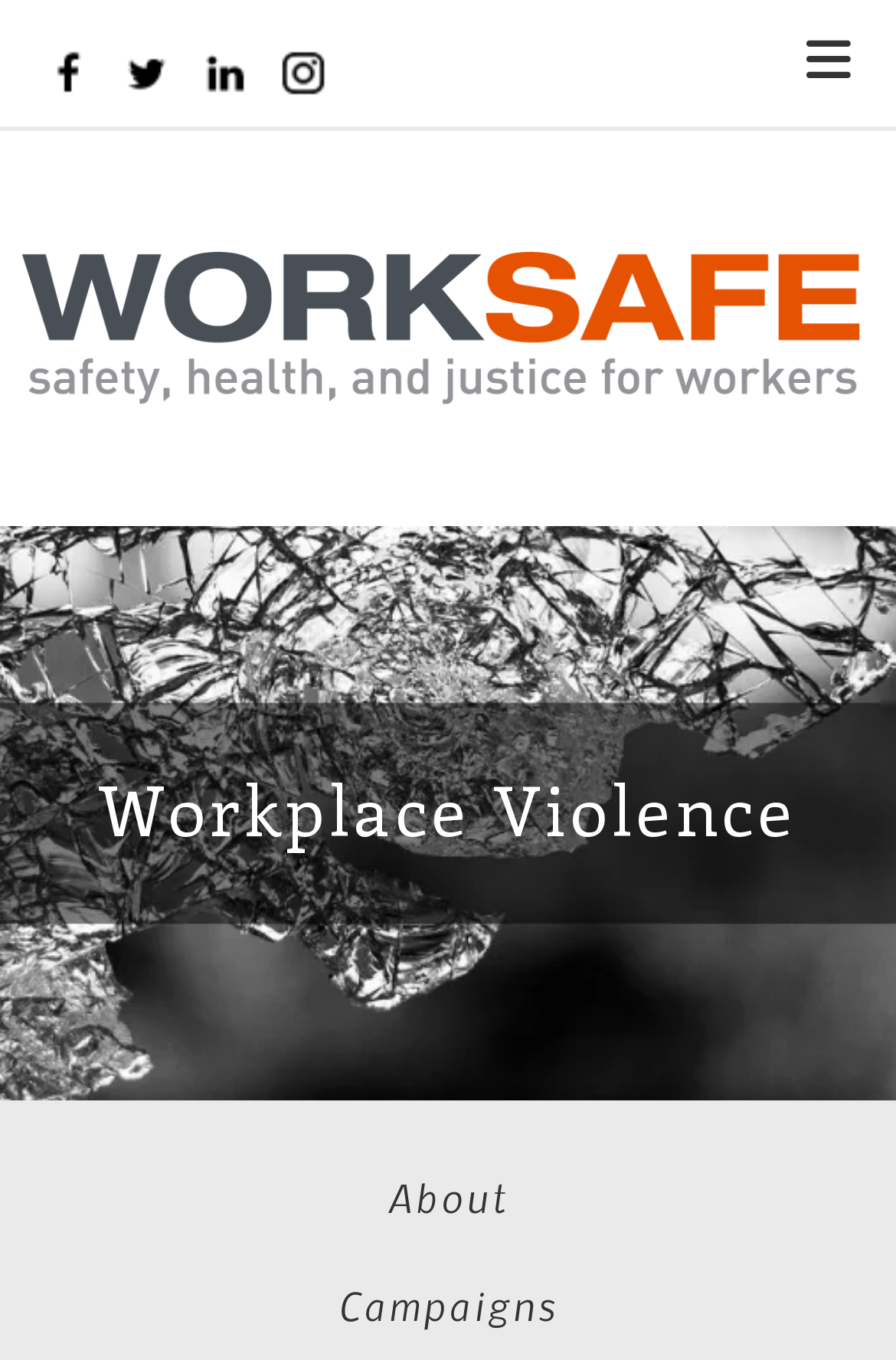Please identify the bounding box coordinates of the clickable area that will fulfill the following instruction: "Click on the Facebook link". The coordinates should be in the format of four float numbers between 0 and 1, i.e., [left, top, right, bottom].

[0.051, 0.039, 0.103, 0.071]